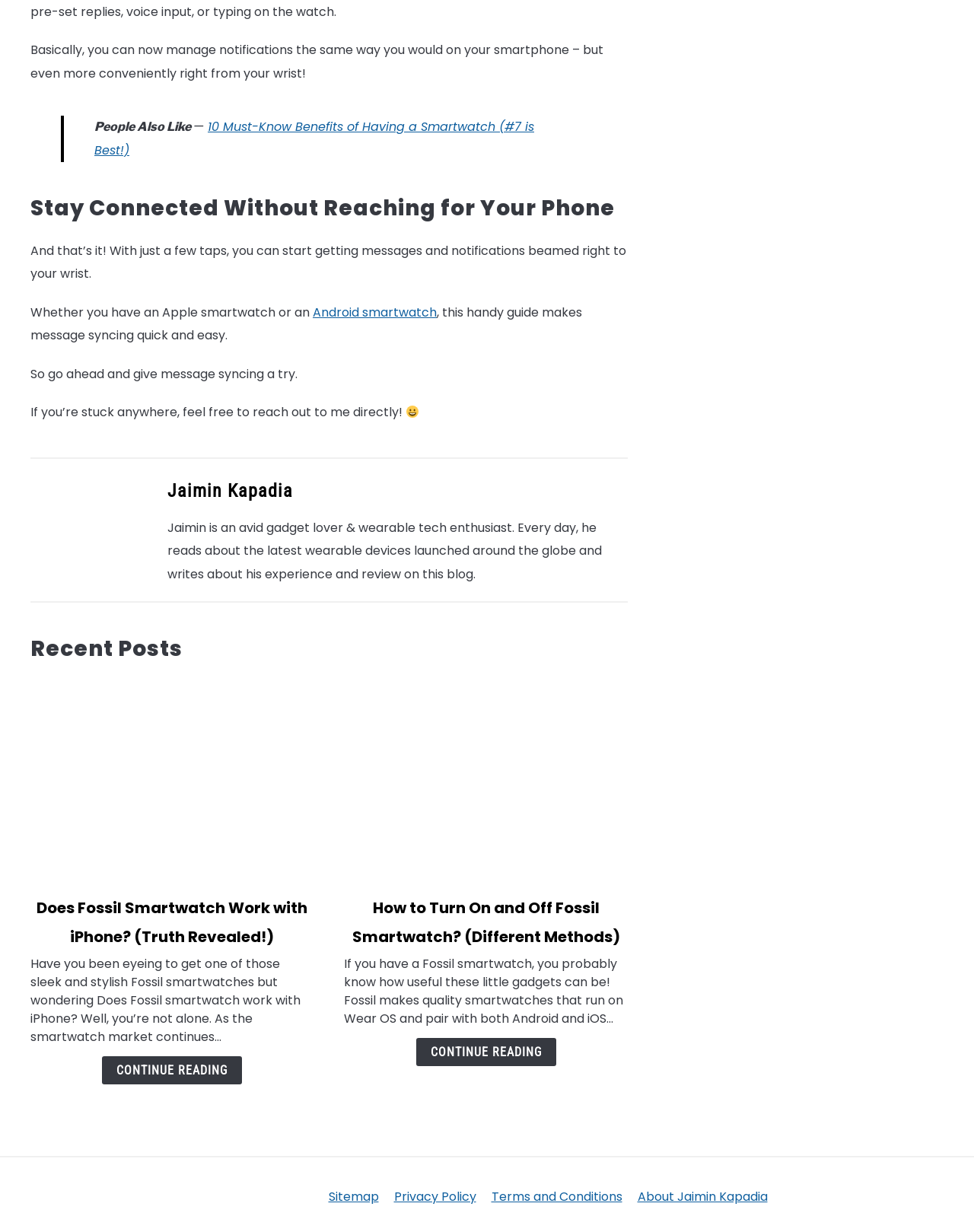Pinpoint the bounding box coordinates of the clickable area needed to execute the instruction: "Read the recent post about Does Fossil Smartwatch Work with iPhone?". The coordinates should be specified as four float numbers between 0 and 1, i.e., [left, top, right, bottom].

[0.031, 0.552, 0.322, 0.713]